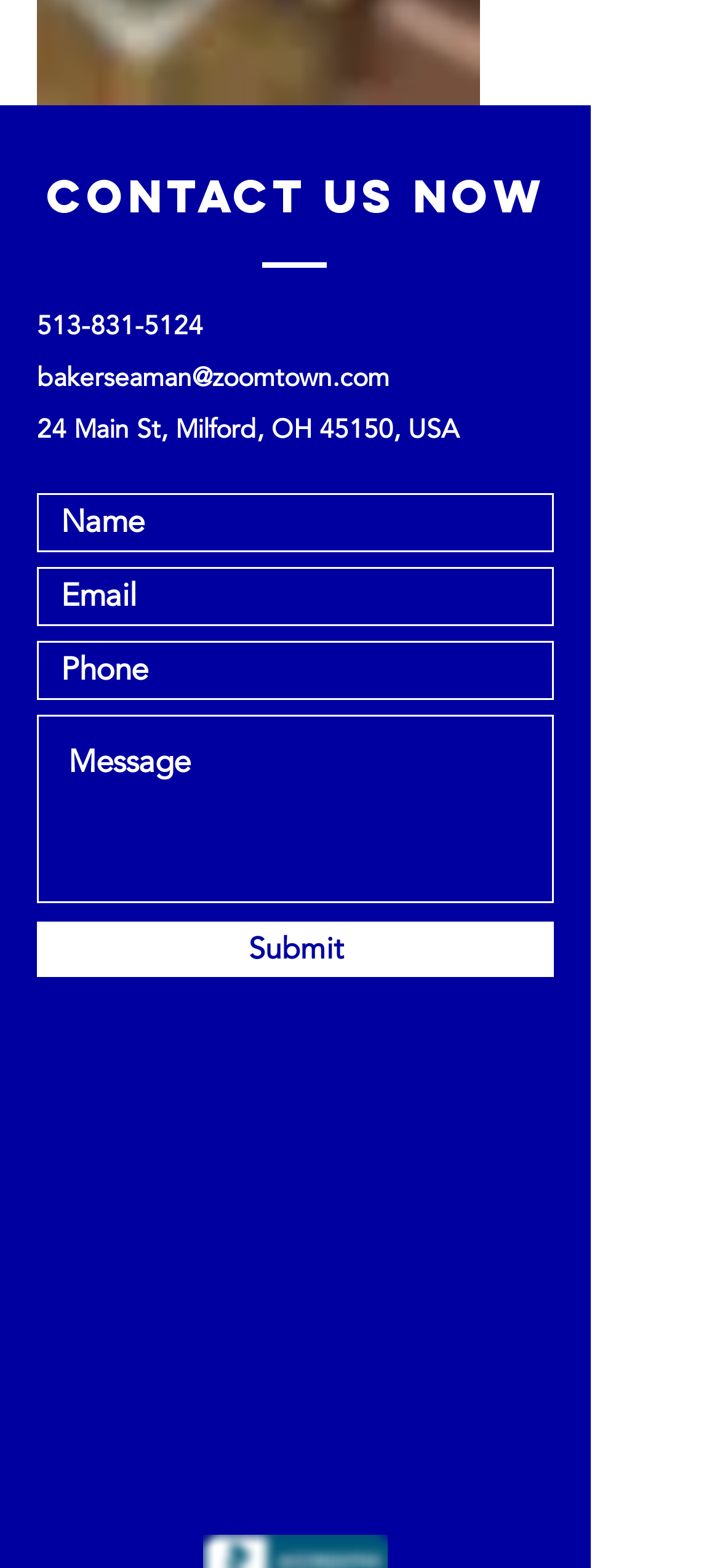What is the address of the location?
Using the image, answer in one word or phrase.

24 Main St, Milford, OH 45150, USA